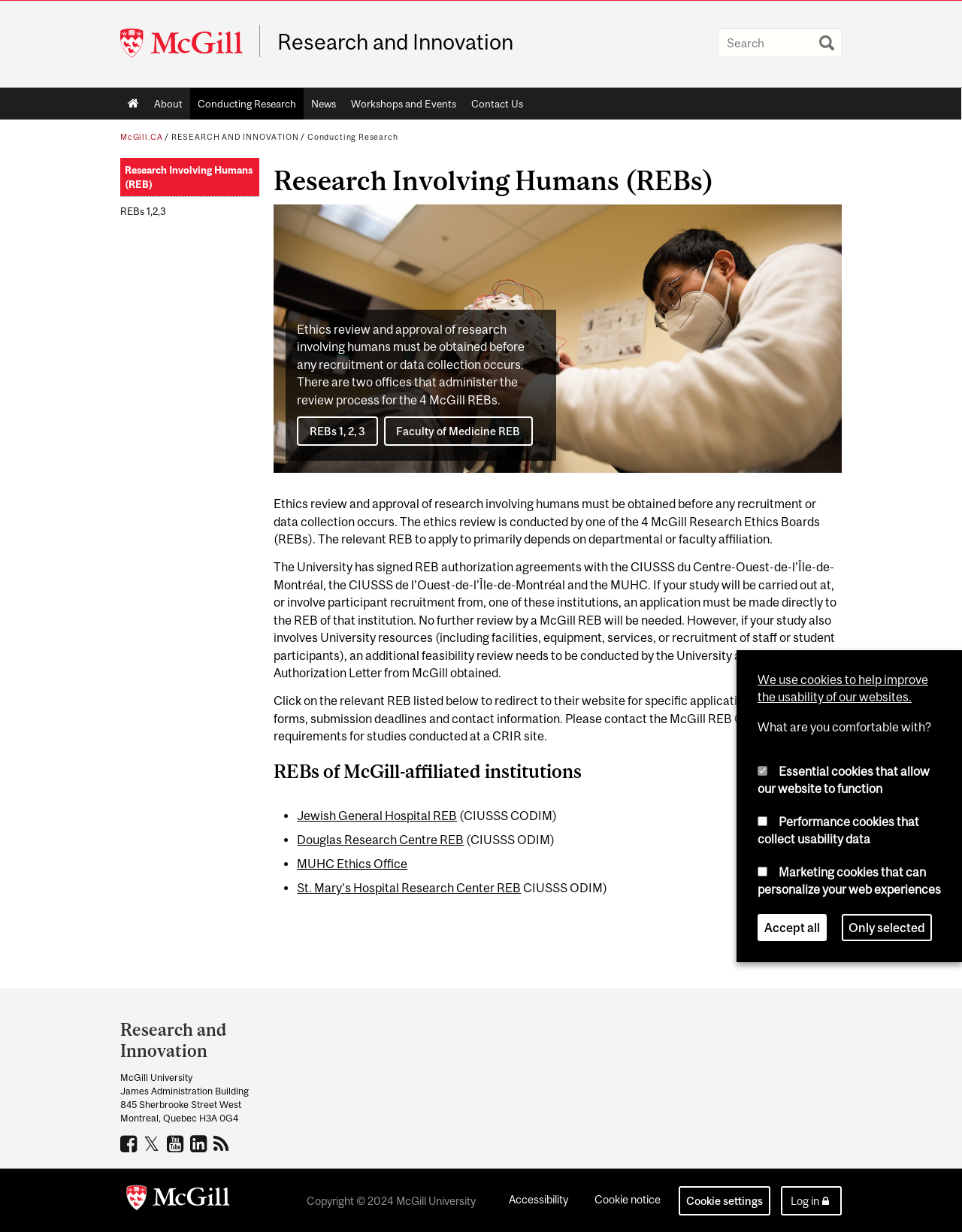Find the primary header on the webpage and provide its text.

Research Involving Humans (REBs)